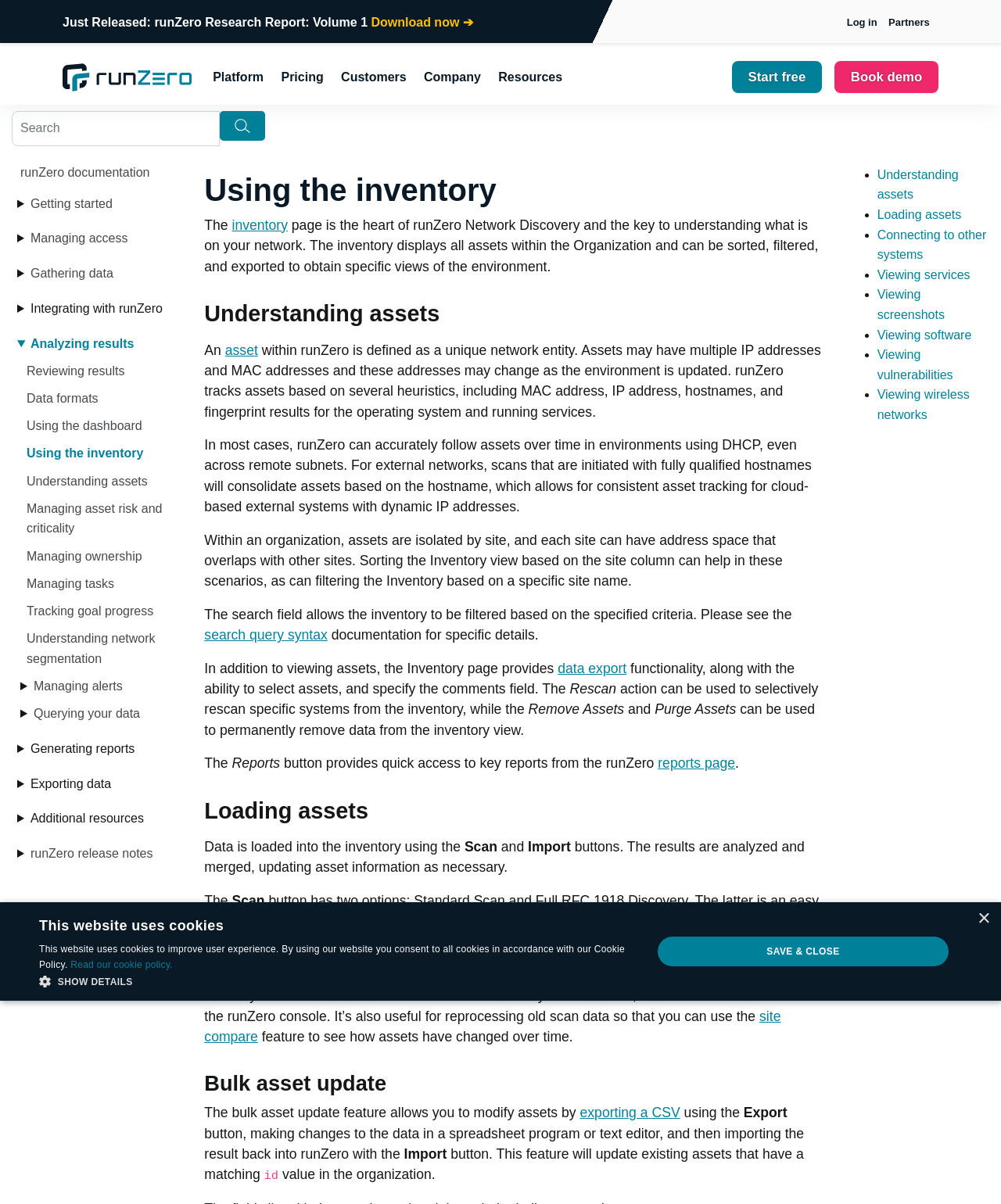Find the bounding box coordinates for the HTML element described in this sentence: "Reviewing results". Provide the coordinates as four float numbers between 0 and 1, in the format [left, top, right, bottom].

[0.02, 0.3, 0.125, 0.317]